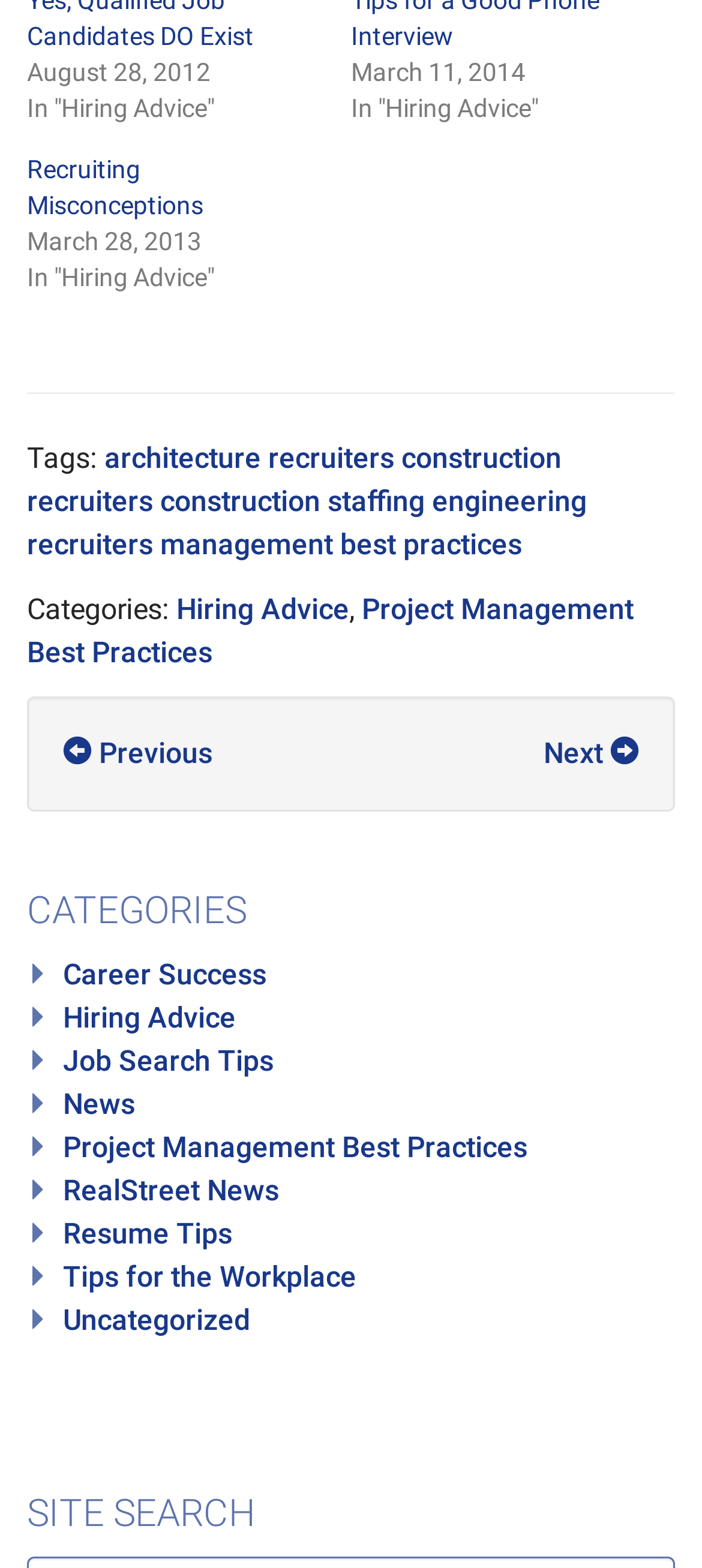Locate the bounding box coordinates of the area where you should click to accomplish the instruction: "Go to 'About The Monument'".

None